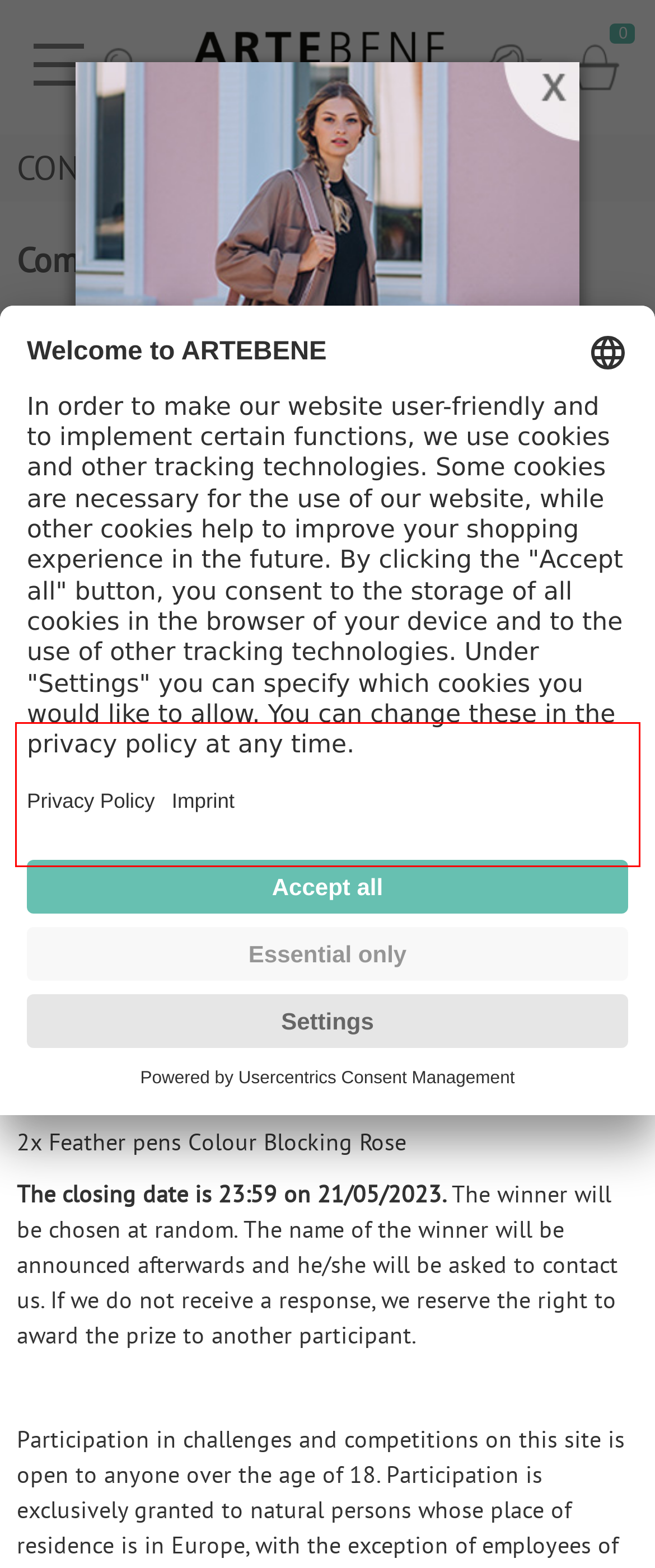Identify the red bounding box in the webpage screenshot and perform OCR to generate the text content enclosed.

Take part in the Mother's day competition by following the ARTEBENE Instagram / Facebook fan page, liking the post and commenting below the post what you admire about your mum.